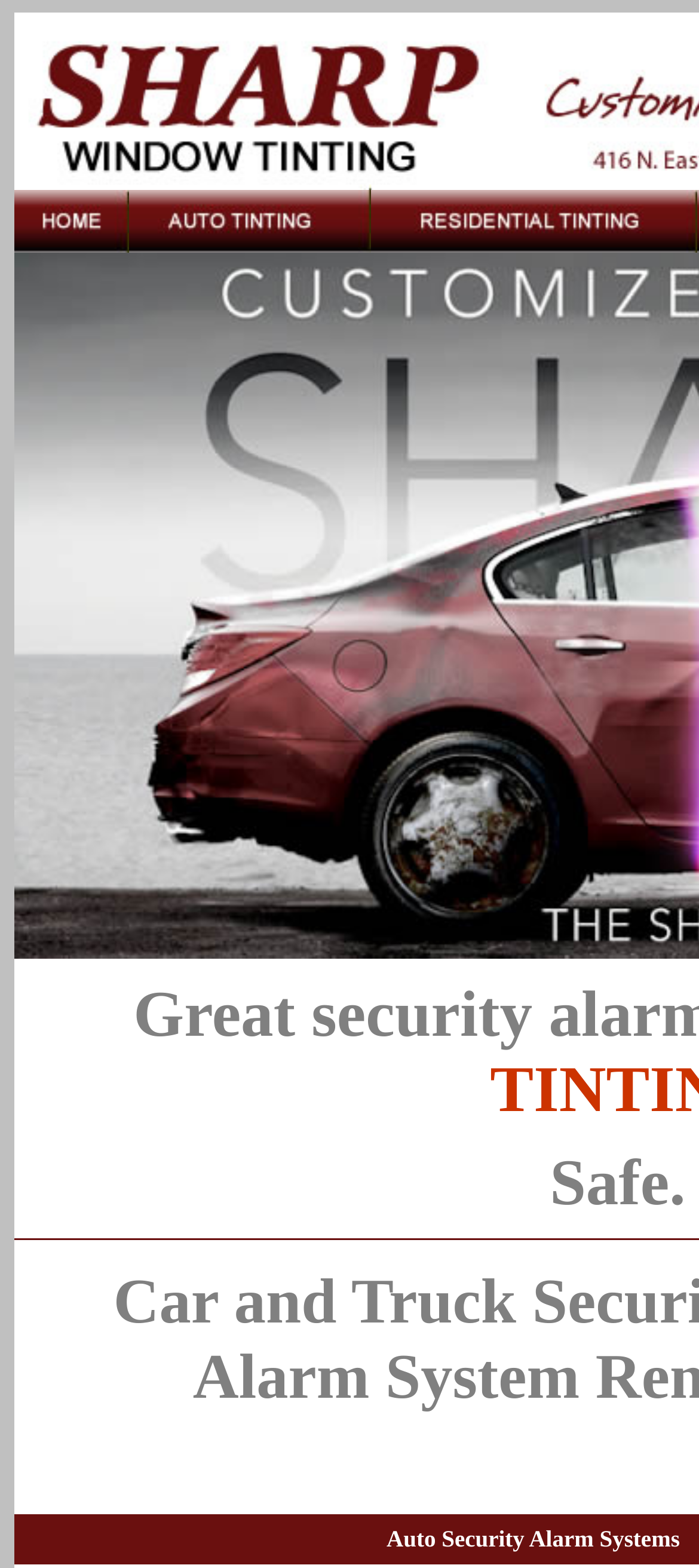Find and generate the main title of the webpage.

Car and Truck Security Alarm Systems Fort Worth - Auto Alarm System Rendon - Car Security Mansfield and Burleson